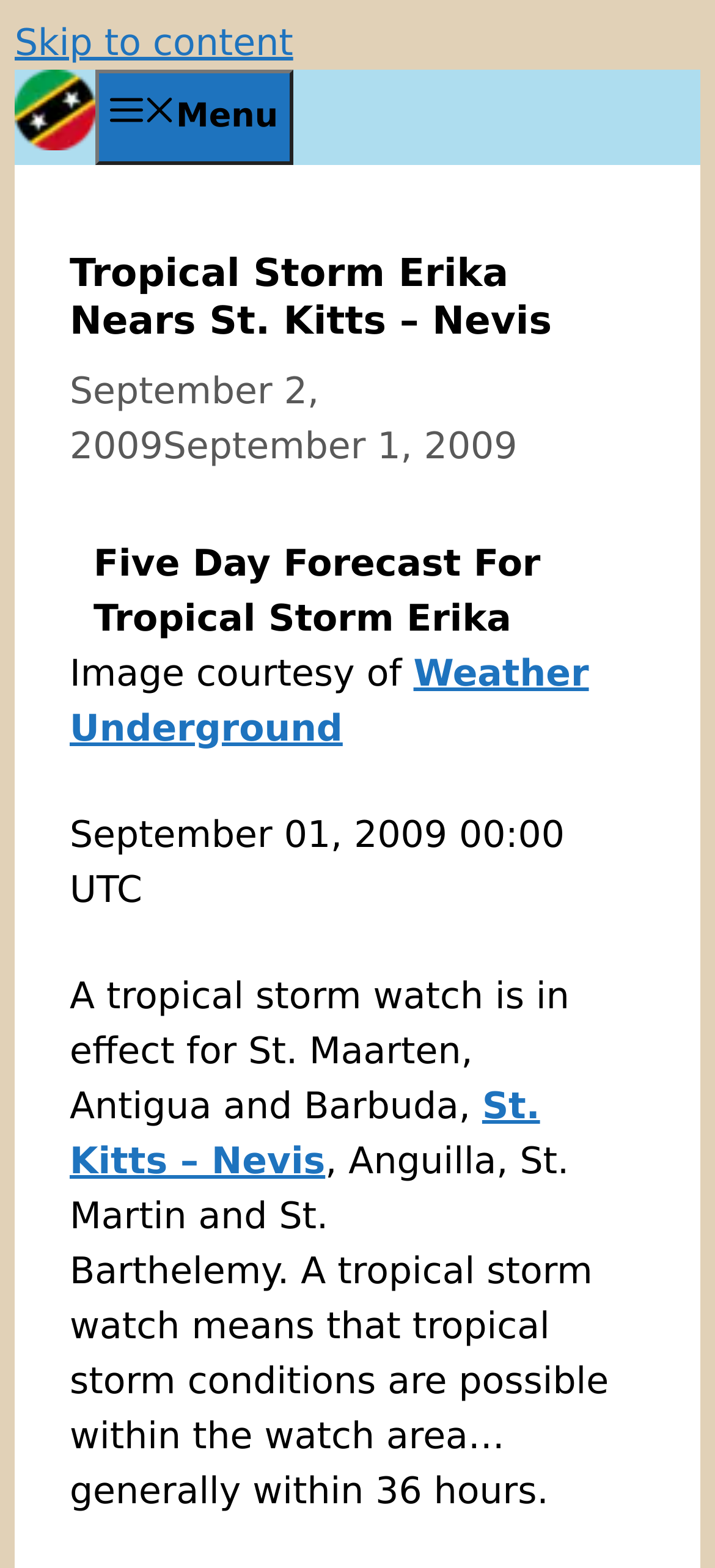Answer this question in one word or a short phrase: What is the name of the island in the logo?

Nevis